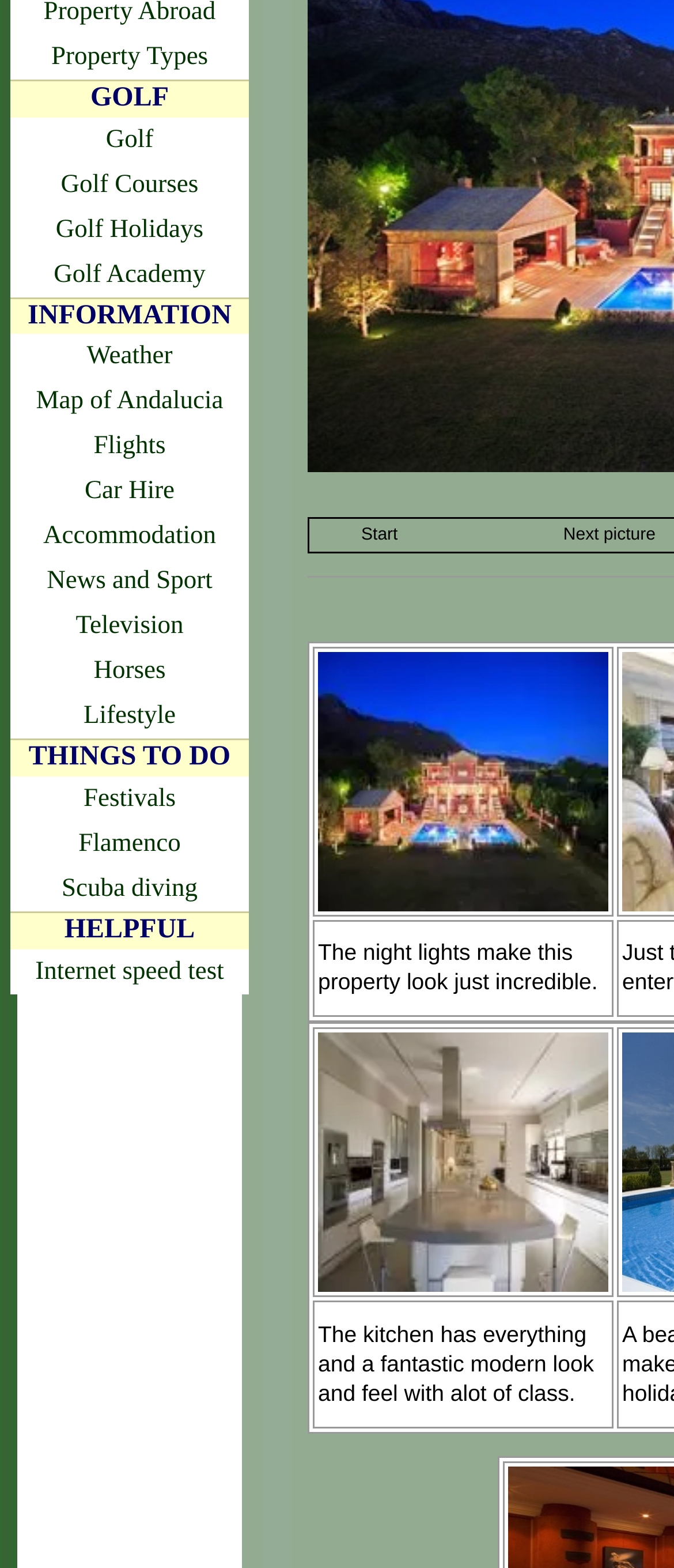Determine the bounding box coordinates for the UI element described. Format the coordinates as (top-left x, top-left y, bottom-right x, bottom-right y) and ensure all values are between 0 and 1. Element description: Weather

[0.015, 0.213, 0.369, 0.242]